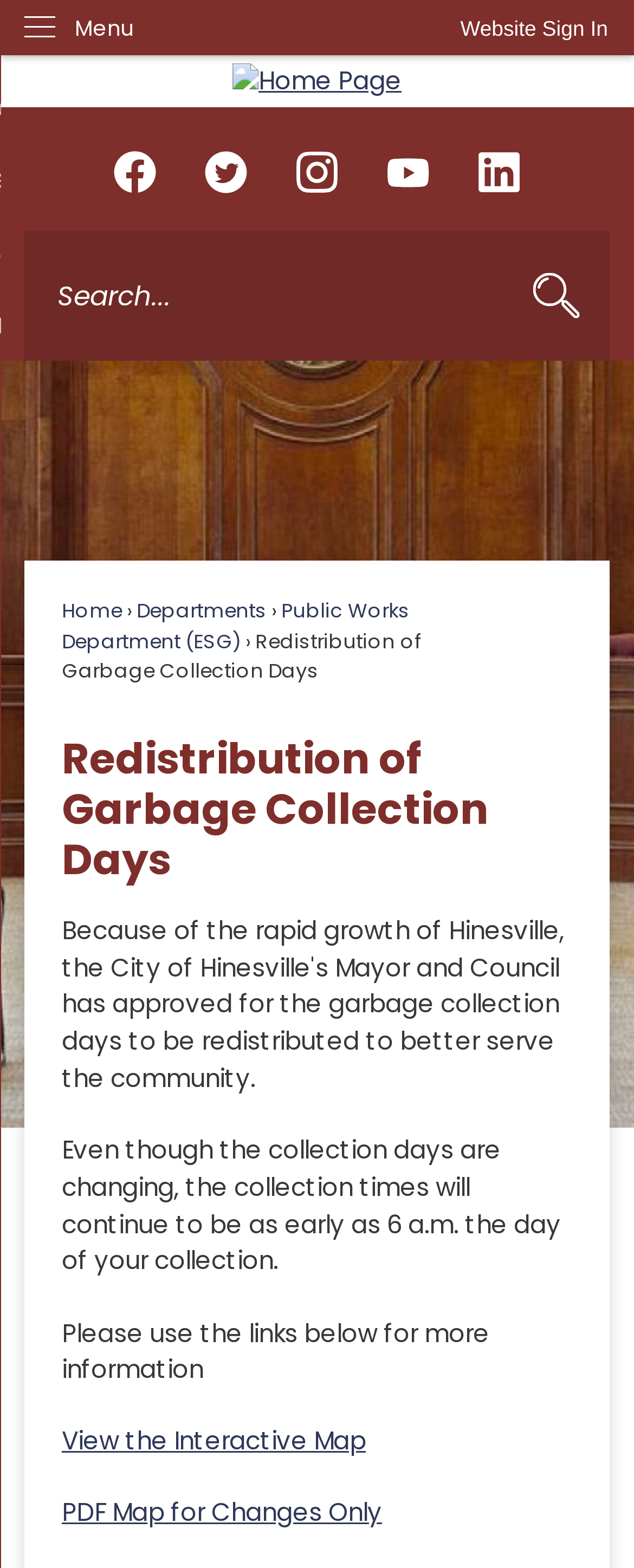Determine the primary headline of the webpage.

Redistribution of Garbage Collection Days